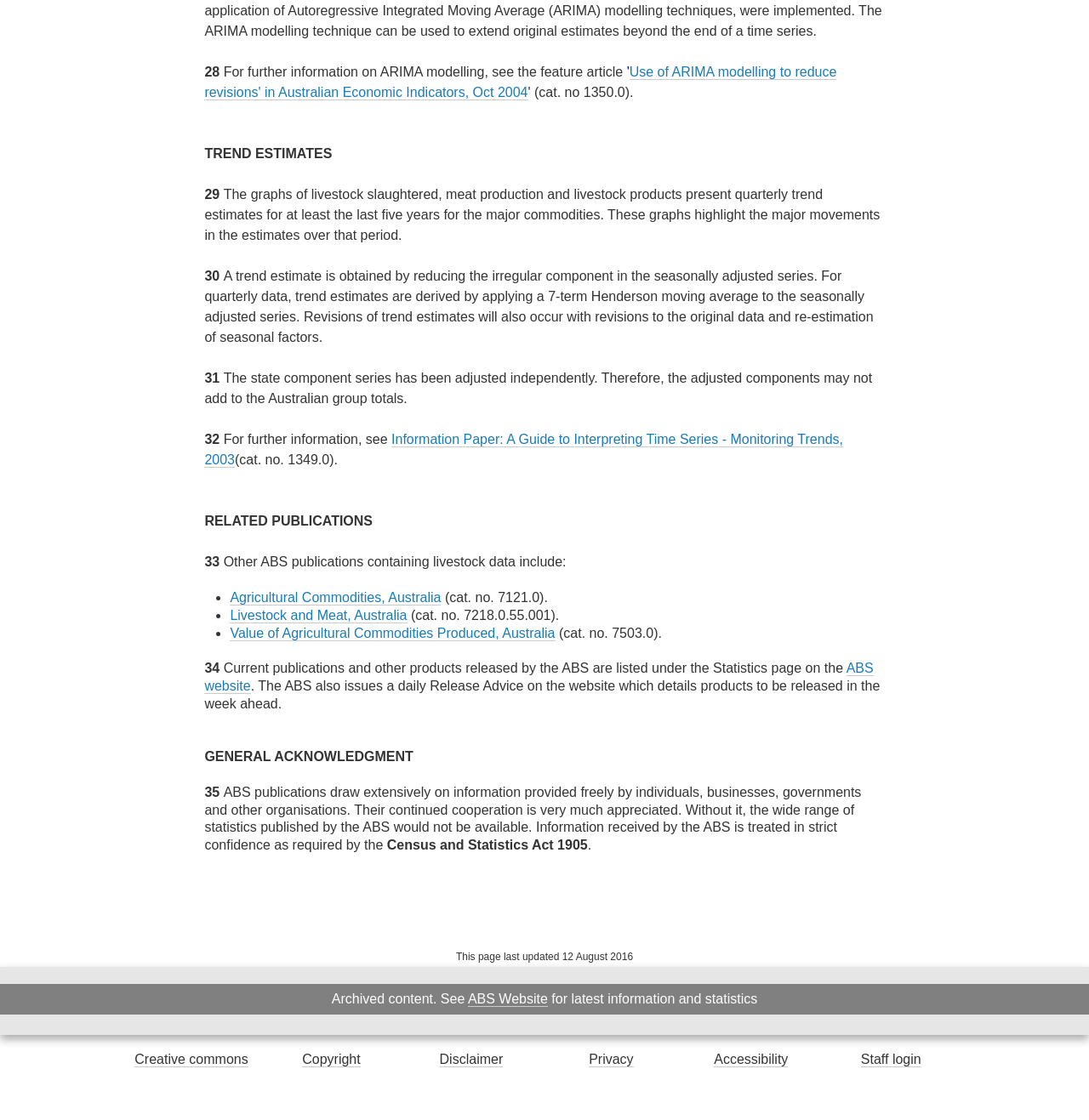Identify the bounding box coordinates for the region to click in order to carry out this instruction: "Read about the use of ARIMA modelling to reduce revisions". Provide the coordinates using four float numbers between 0 and 1, formatted as [left, top, right, bottom].

[0.188, 0.058, 0.768, 0.09]